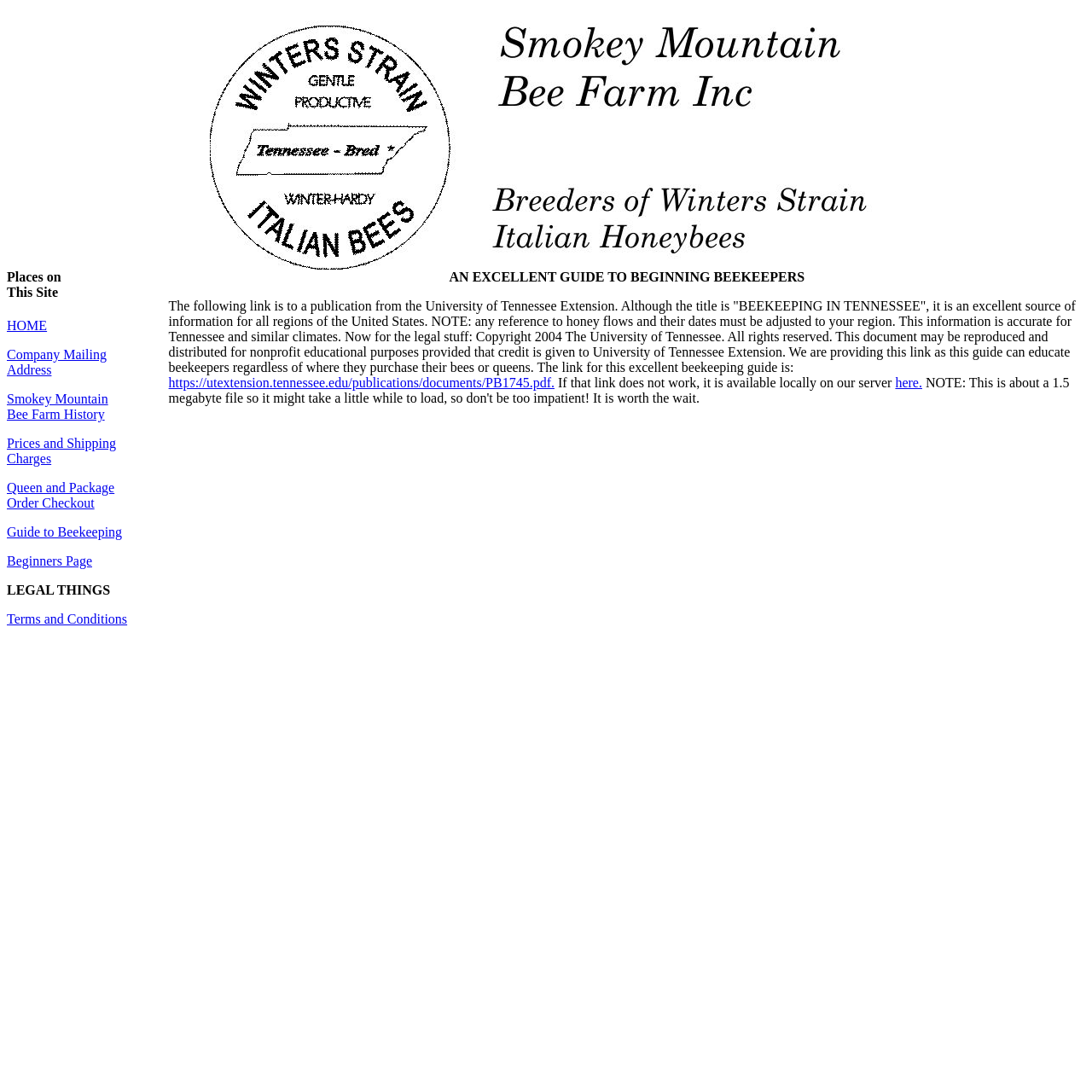What is the topic of the guide provided on this webpage?
Using the image as a reference, answer with just one word or a short phrase.

Beekeeping